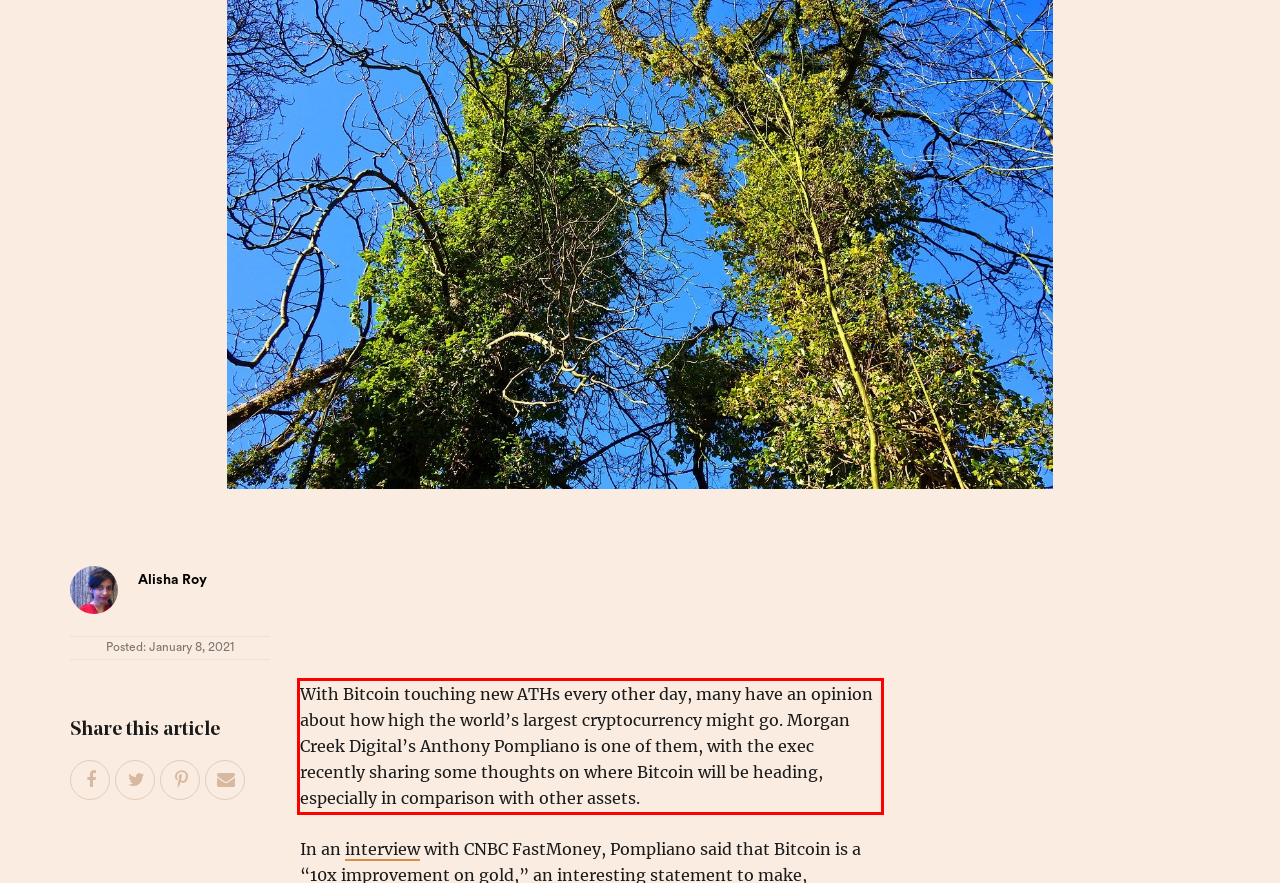You are looking at a screenshot of a webpage with a red rectangle bounding box. Use OCR to identify and extract the text content found inside this red bounding box.

With Bitcoin touching new ATHs every other day, many have an opinion about how high the world’s largest cryptocurrency might go. Morgan Creek Digital’s Anthony Pompliano is one of them, with the exec recently sharing some thoughts on where Bitcoin will be heading, especially in comparison with other assets.